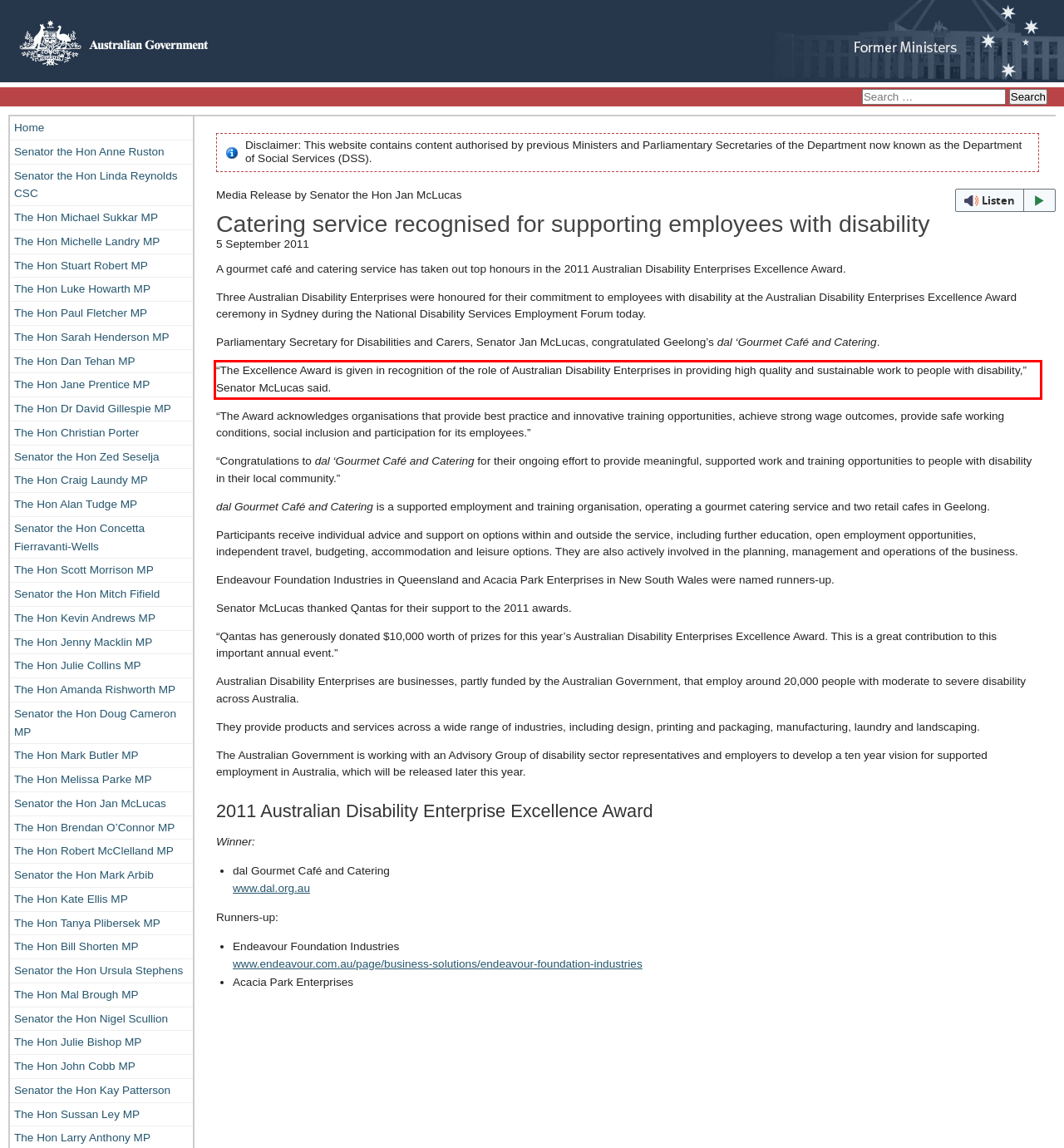Observe the screenshot of the webpage, locate the red bounding box, and extract the text content within it.

“The Excellence Award is given in recognition of the role of Australian Disability Enterprises in providing high quality and sustainable work to people with disability,” Senator McLucas said.